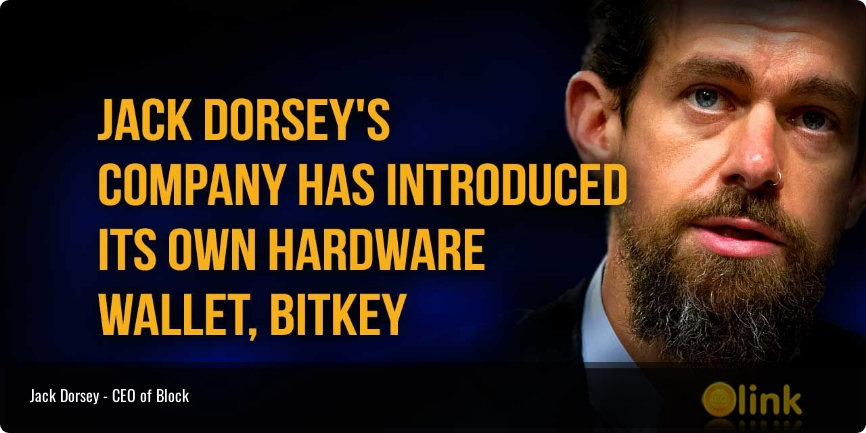Detail the scene shown in the image extensively.

The image features a close-up of Jack Dorsey, CEO of Block, against a dark, gradient background. Prominent text overlays the image: "JACK DORSEY'S COMPANY HAS INTRODUCED ITS OWN HARDWARE WALLET, BITKEY," highlighting a significant announcement from Dorsey’s company regarding the launch of a new hardware wallet. The bottom of the image includes his title, affirming his leadership role in the tech industry. The bold typography and contrasting colors draw attention to the message, reflecting the innovation and impact of this new venture in digital assets.